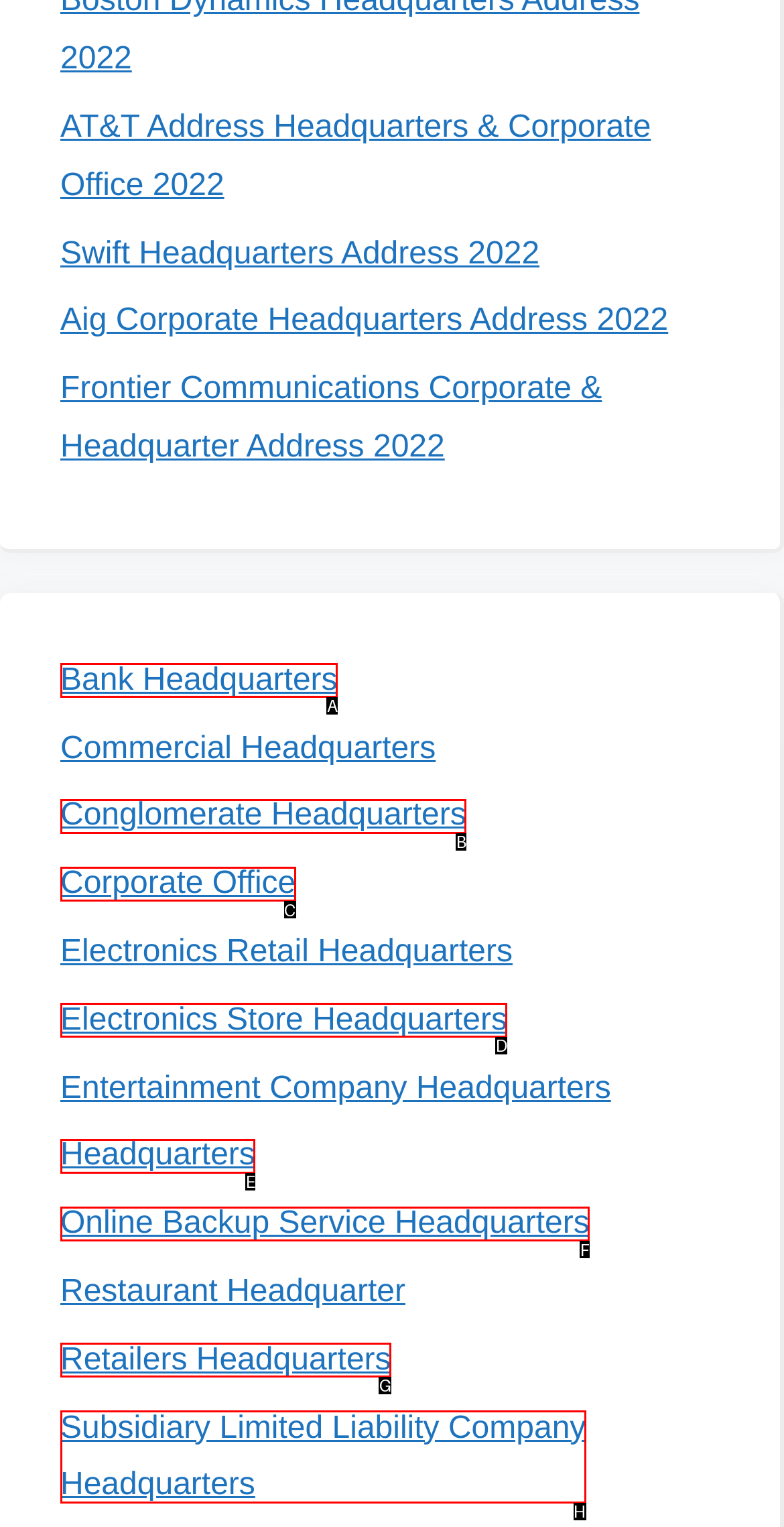Choose the option that matches the following description: what is comet ztf
Reply with the letter of the selected option directly.

None